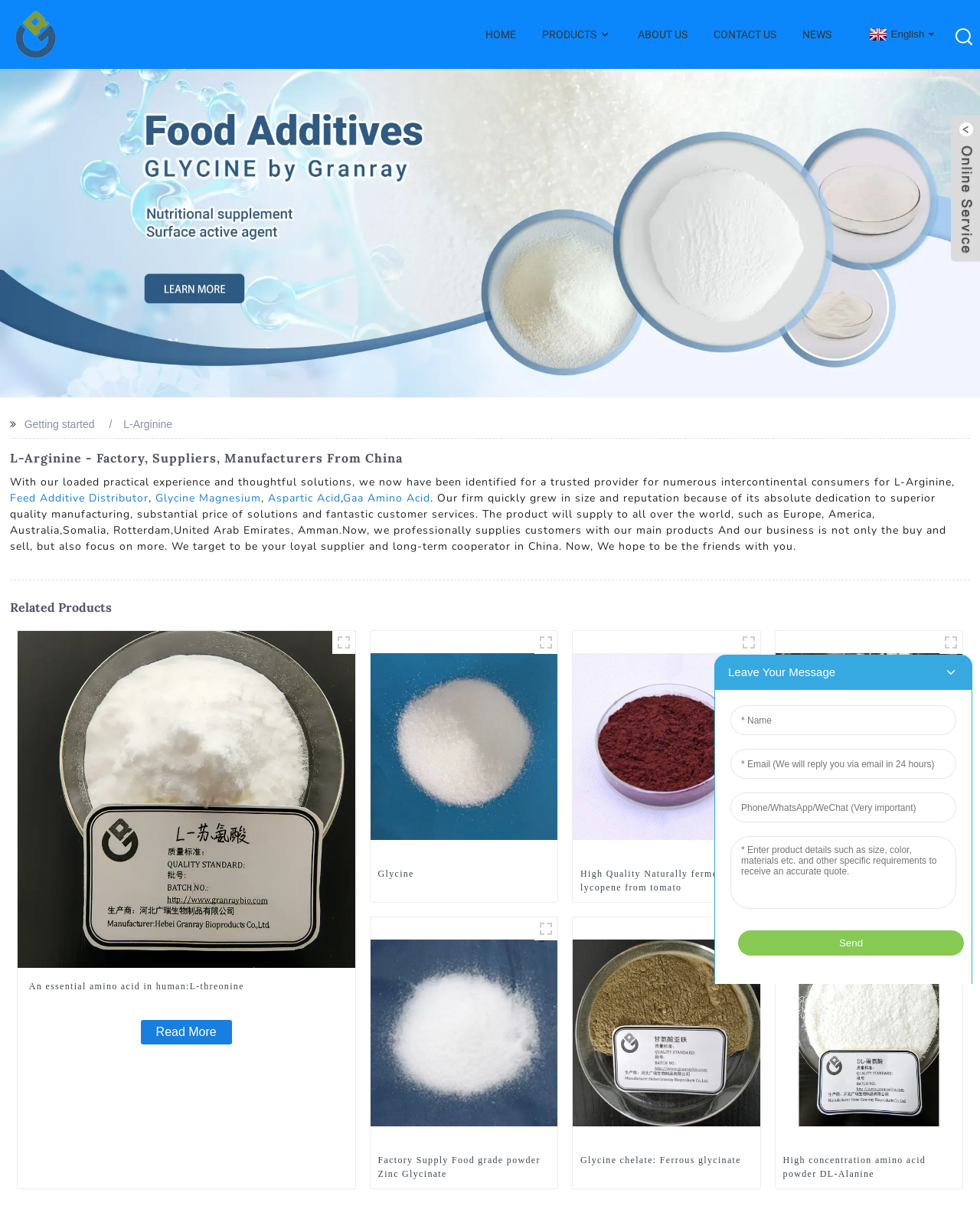Please determine the bounding box coordinates for the element that should be clicked to follow these instructions: "View the L-Arginine product details".

[0.126, 0.346, 0.176, 0.357]